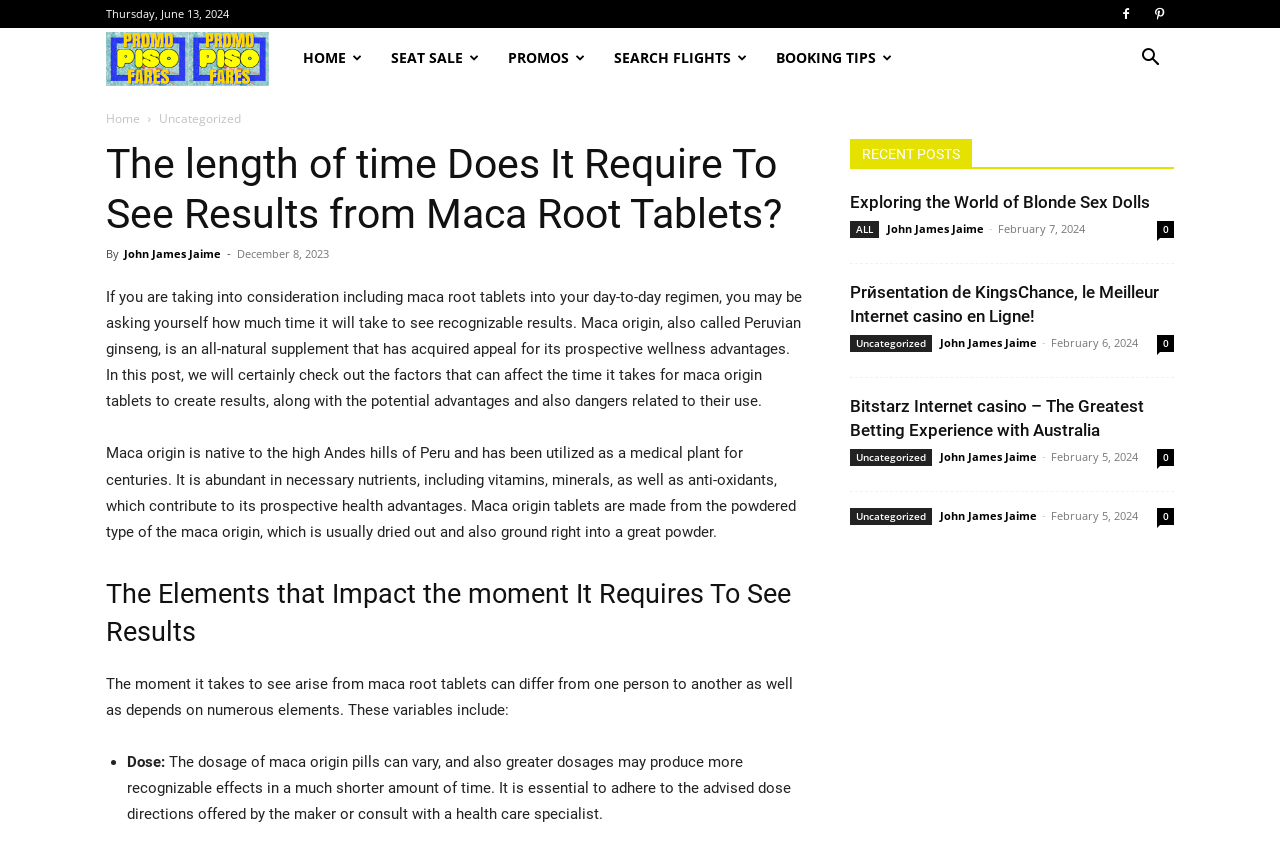Respond with a single word or short phrase to the following question: 
What is the main topic of the current post?

Maca root tablets